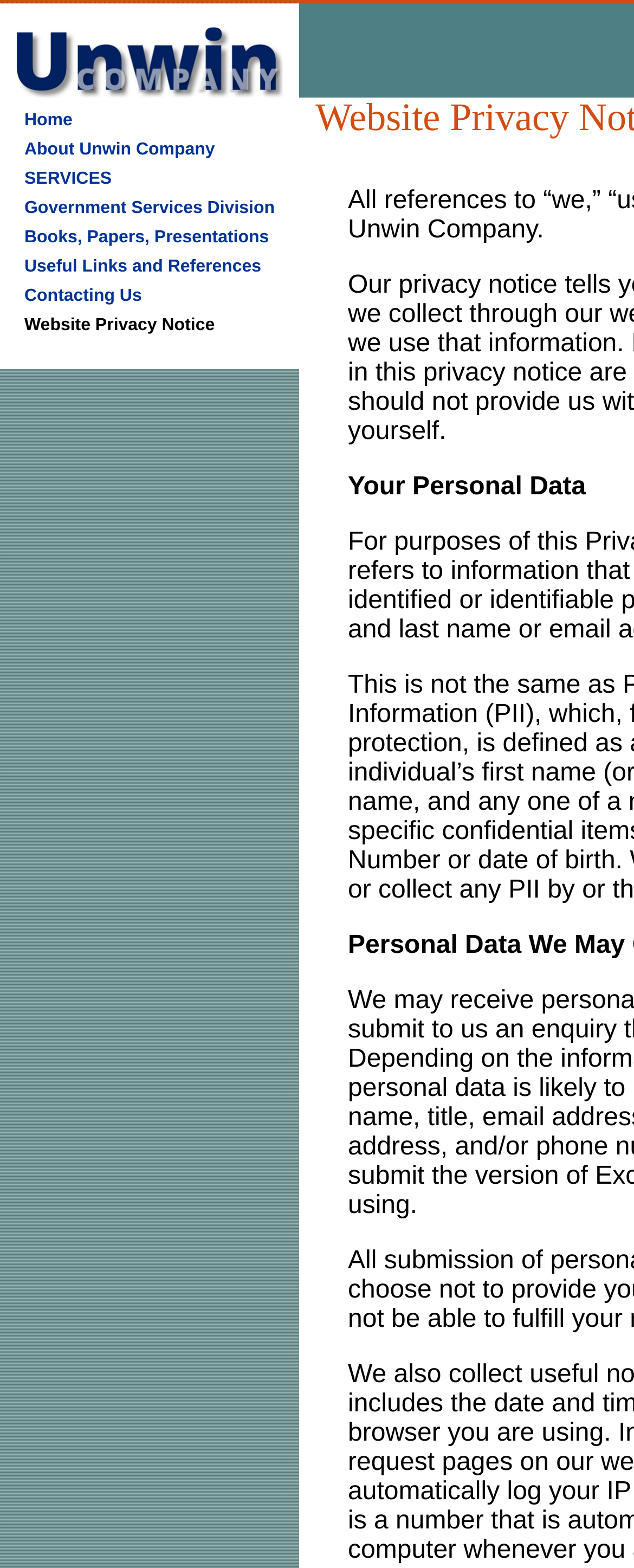Describe in detail what you see on the webpage.

The webpage is about Unwin Company's Integrated Risk Management and its Website Privacy Notice. At the top-left corner, there is a small image. To the right of the image, there is a table with multiple rows, each containing a link to a different section of the website, including "Home", "About Unwin Company", "SERVICES", "Government Services Division", "Books, Papers, Presentations", "Useful Links and References", "Contacting Us", and "Website Privacy Notice". Each link is preceded by a small amount of whitespace. The table takes up approximately the top half of the page. Below the table, there is another layout table with two cells, but it does not contain any visible content.